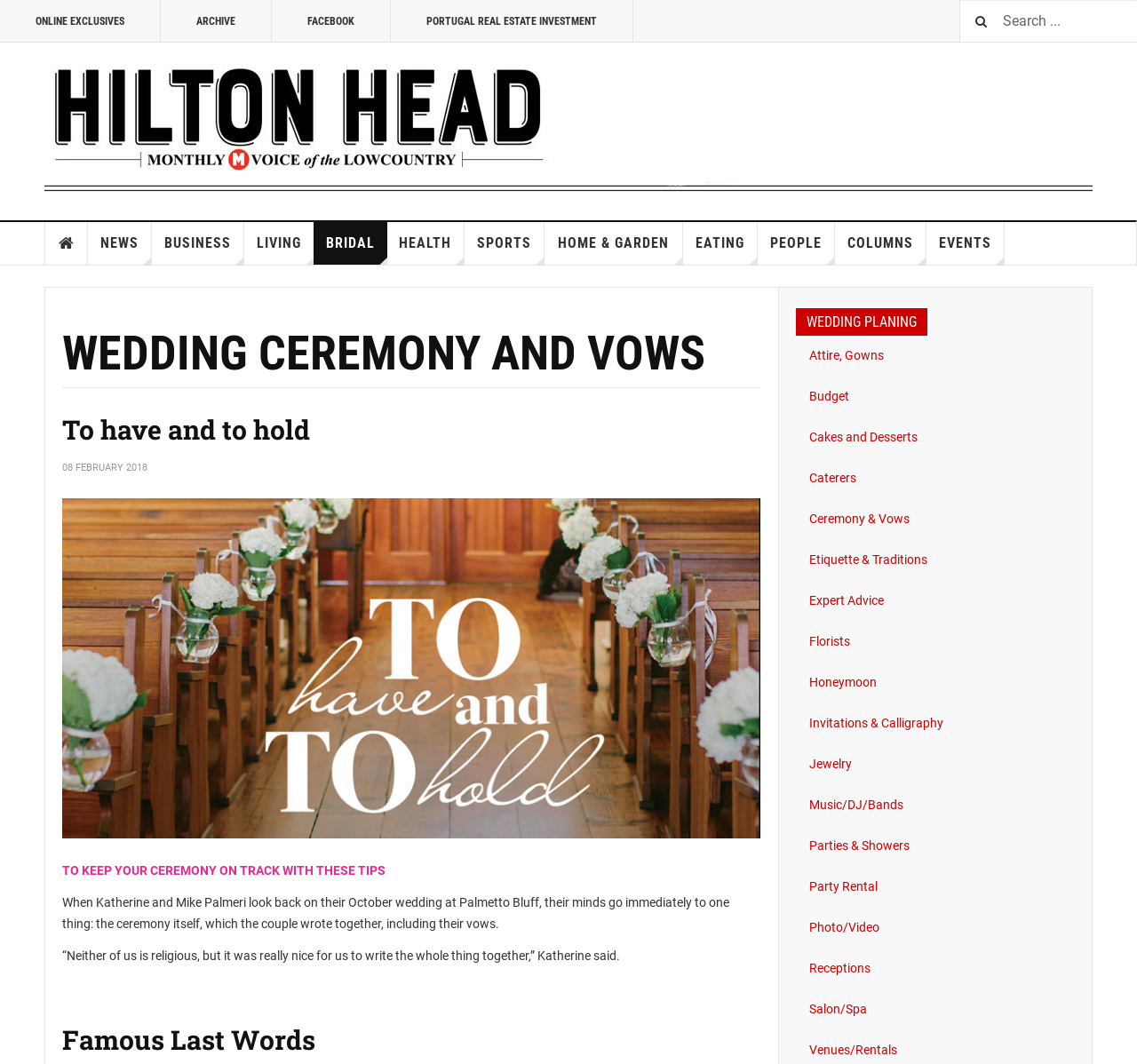What is the date mentioned in the article?
We need a detailed and meticulous answer to the question.

The date '08 FEBRUARY 2018' is mentioned in the article as the time when the event or article was published, as indicated by the time element with the text '08 FEBRUARY 2018'.